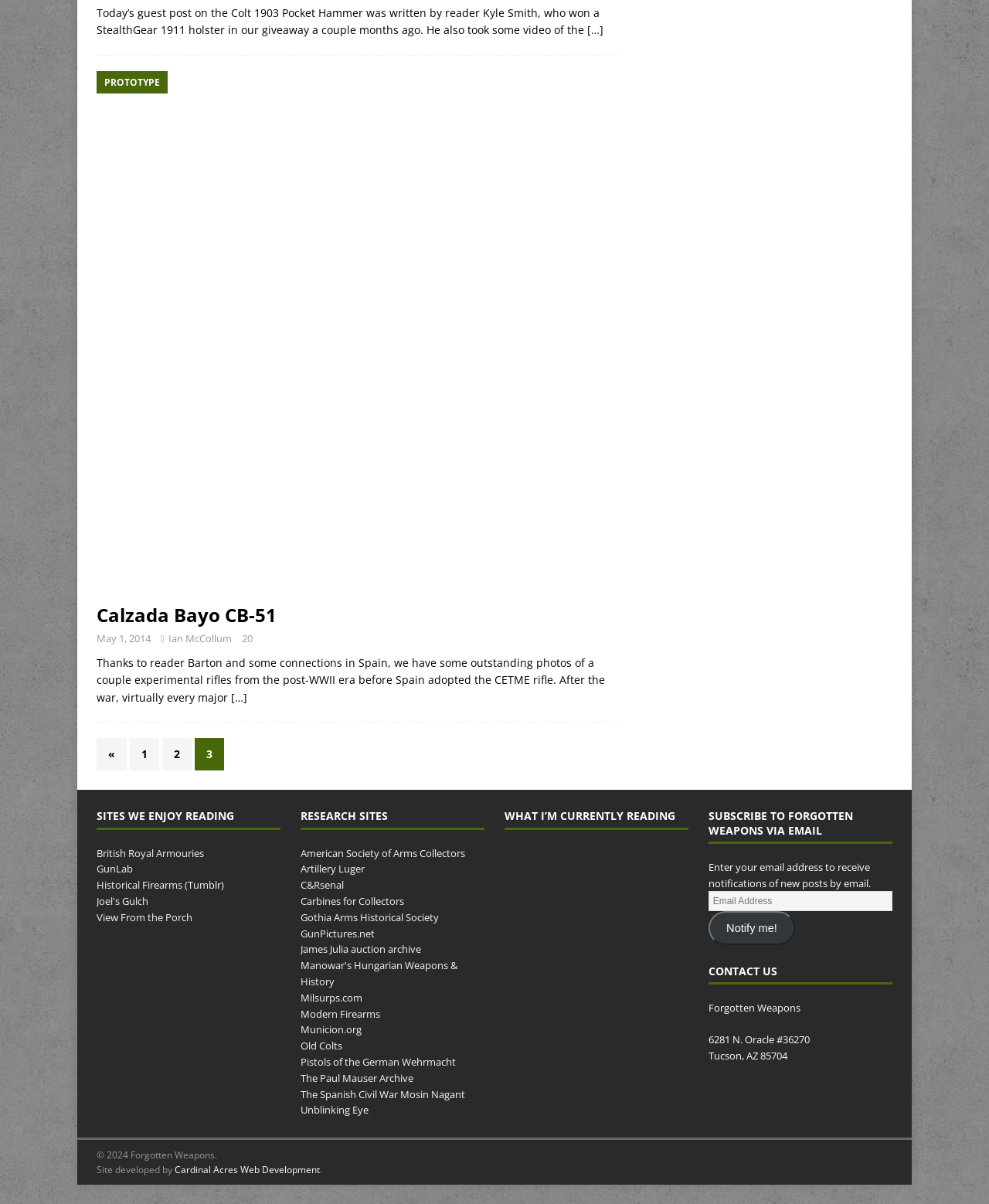Please determine the bounding box coordinates of the element to click on in order to accomplish the following task: "Click the link to view the website of Cardinal Acres Web Development". Ensure the coordinates are four float numbers ranging from 0 to 1, i.e., [left, top, right, bottom].

[0.177, 0.966, 0.323, 0.977]